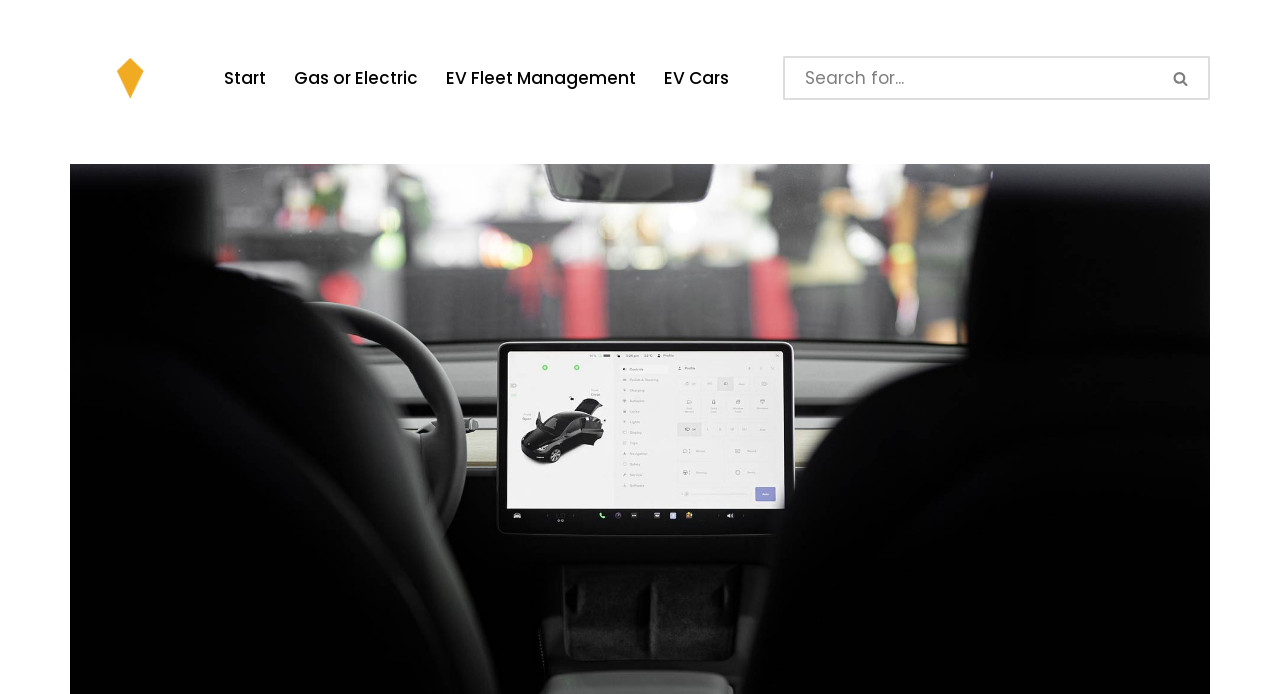Using the element description: "Start", determine the bounding box coordinates for the specified UI element. The coordinates should be four float numbers between 0 and 1, [left, top, right, bottom].

[0.175, 0.092, 0.208, 0.133]